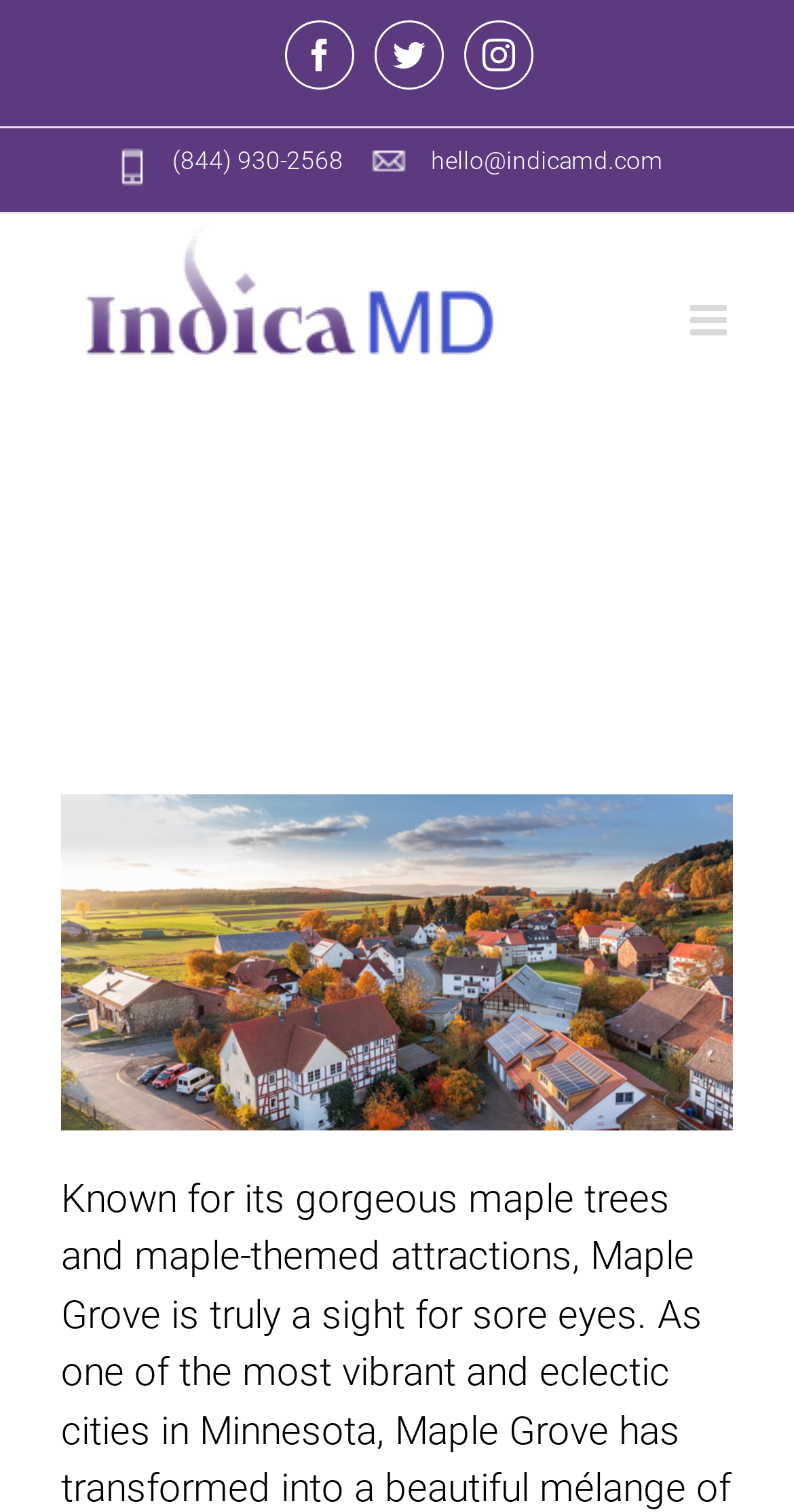Respond to the question below with a single word or phrase:
What is the phone number to contact IndicaMD?

(844) 930-2568